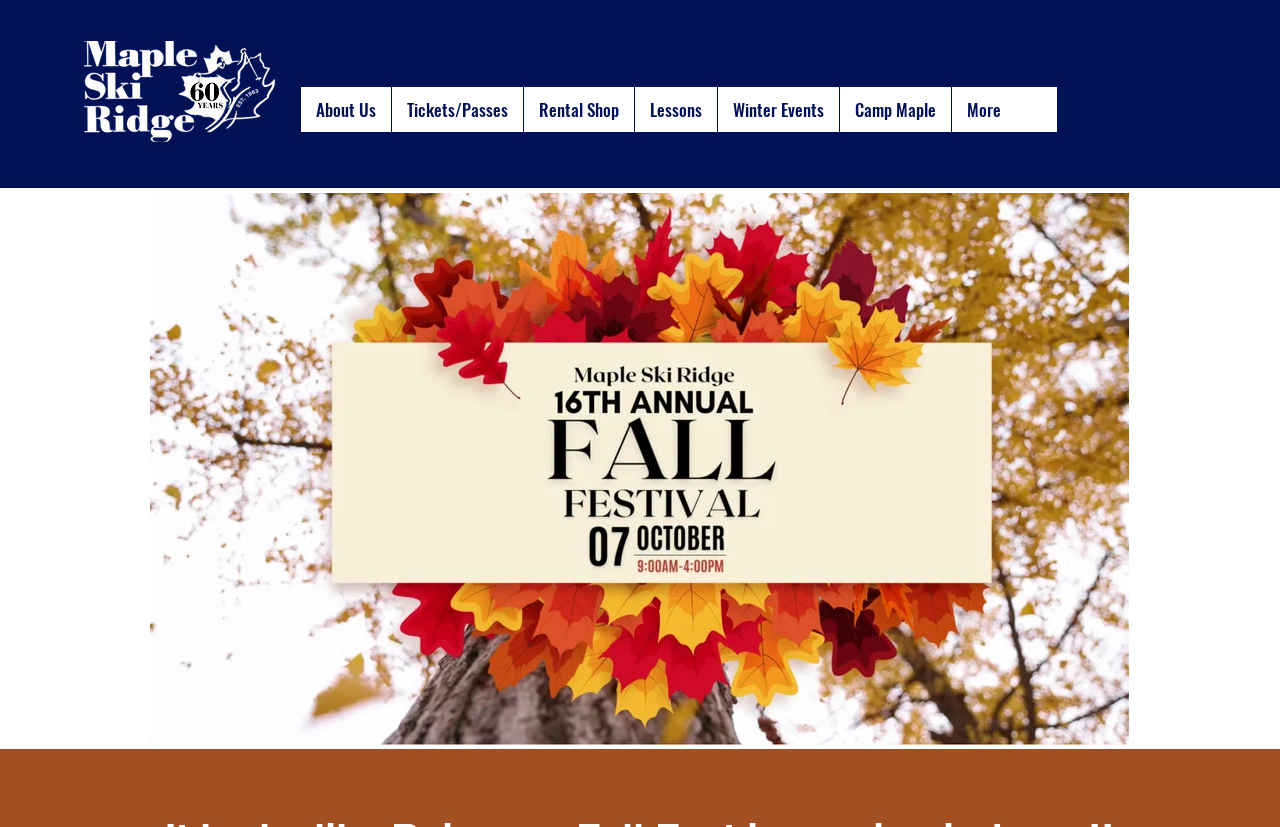Please answer the following question using a single word or phrase: 
How many navigation links are there?

7